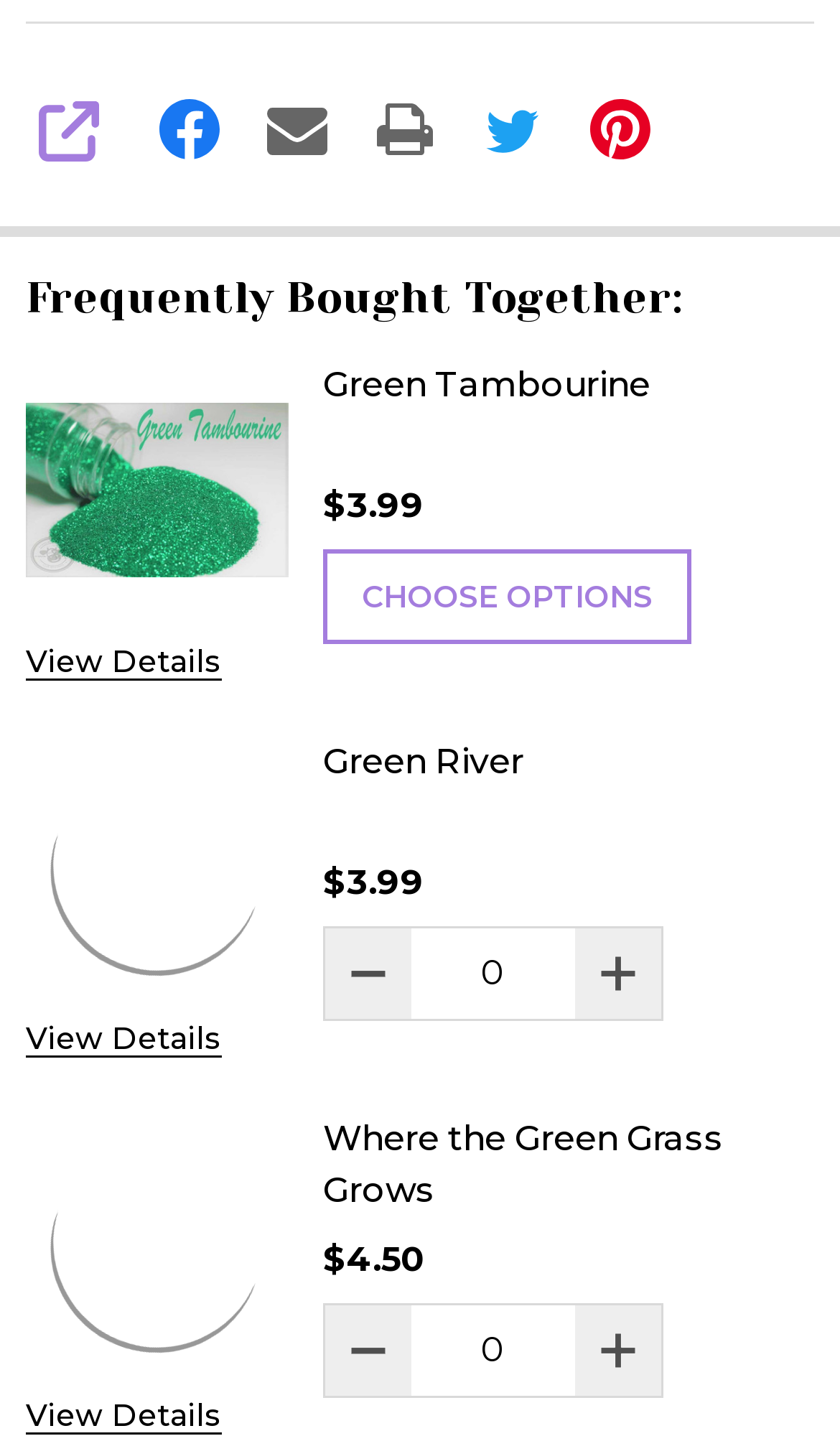Identify the bounding box coordinates of the region I need to click to complete this instruction: "Share on Facebook".

[0.19, 0.069, 0.262, 0.111]